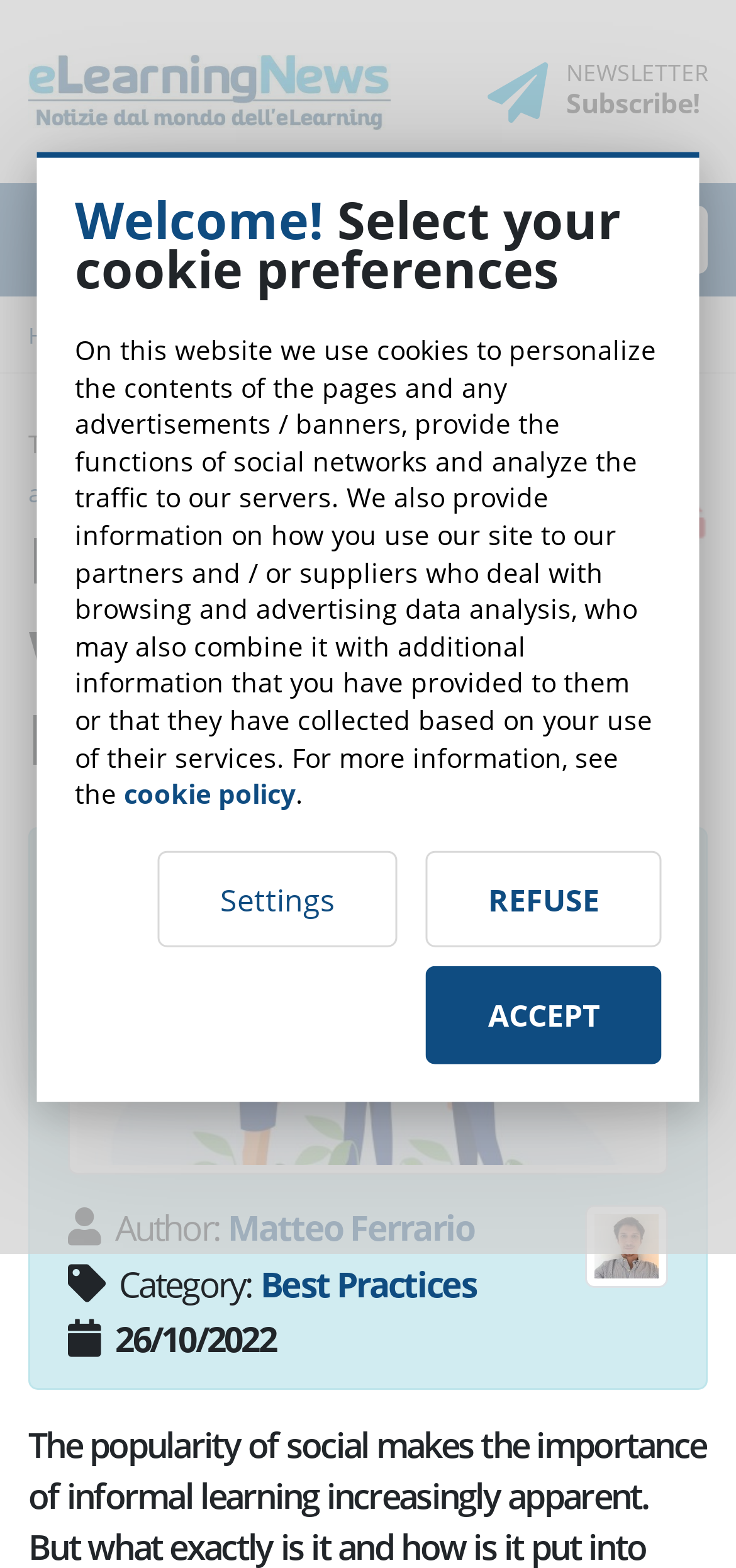Can you find and provide the main heading text of this webpage?

Informal learning: what is it and how is it put into practice?